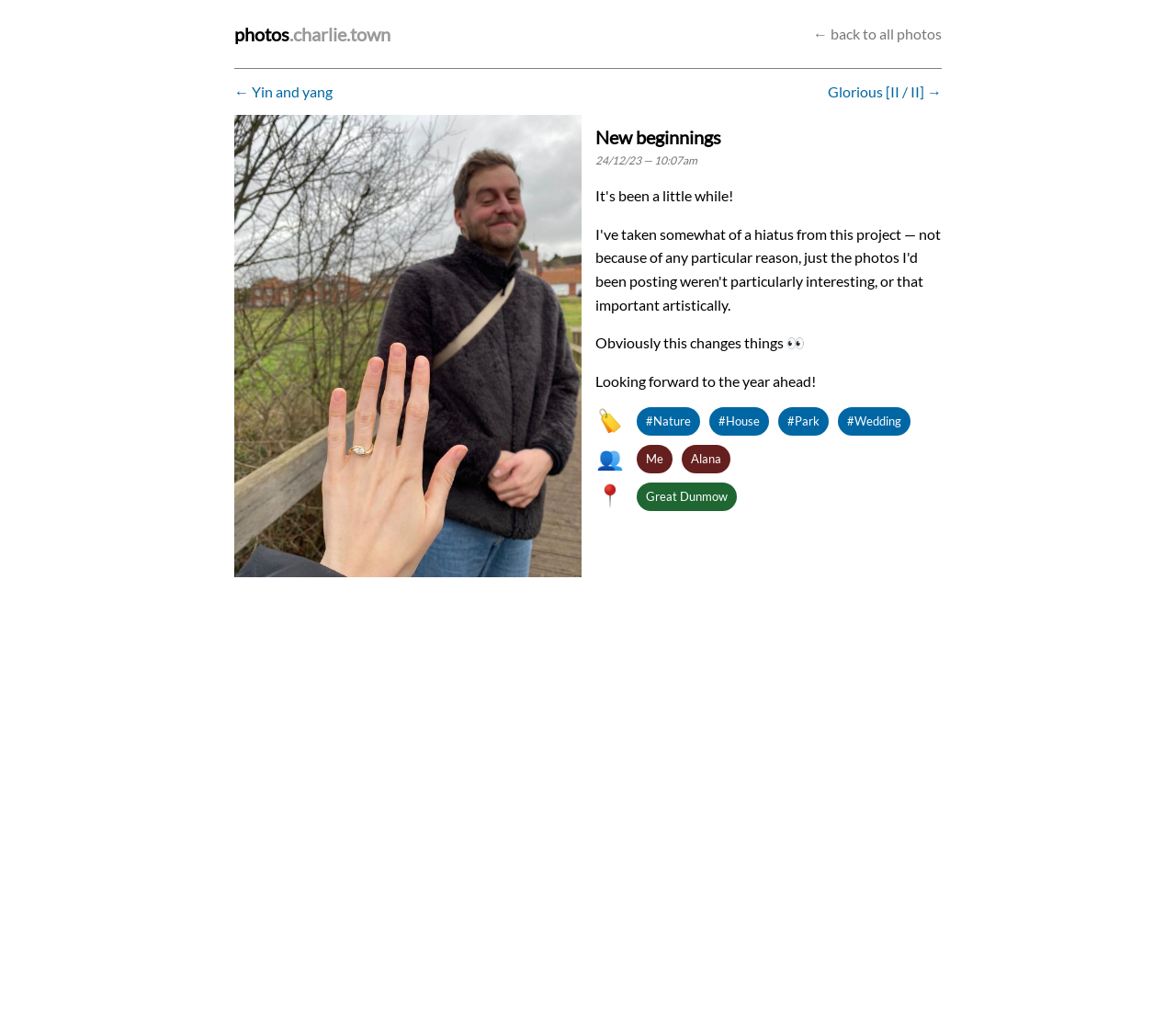Please determine the bounding box coordinates for the UI element described here. Use the format (top-left x, top-left y, bottom-right x, bottom-right y) with values bounded between 0 and 1: #Wedding

[0.712, 0.398, 0.774, 0.426]